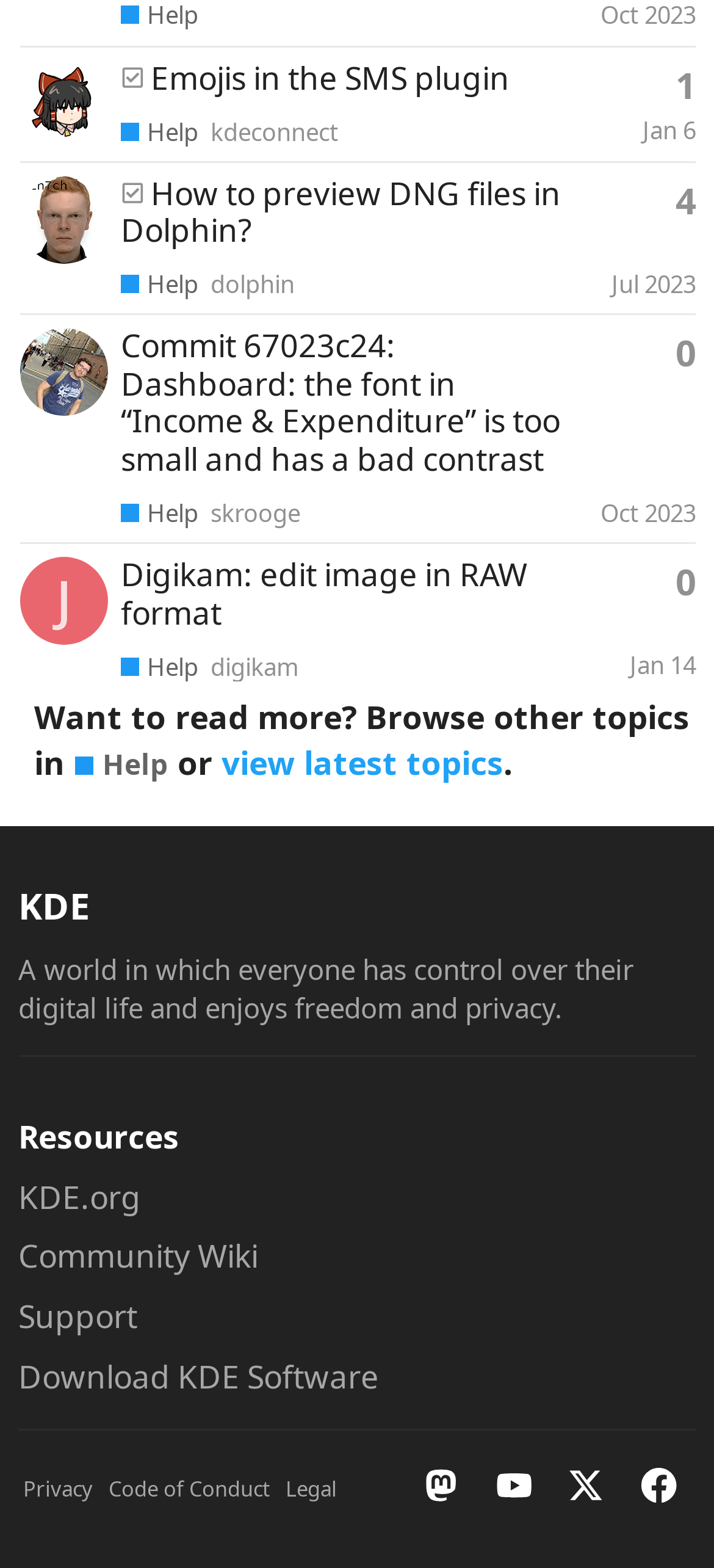Please determine the bounding box coordinates of the element's region to click for the following instruction: "View topic about Emojis in the SMS plugin".

[0.211, 0.036, 0.714, 0.063]